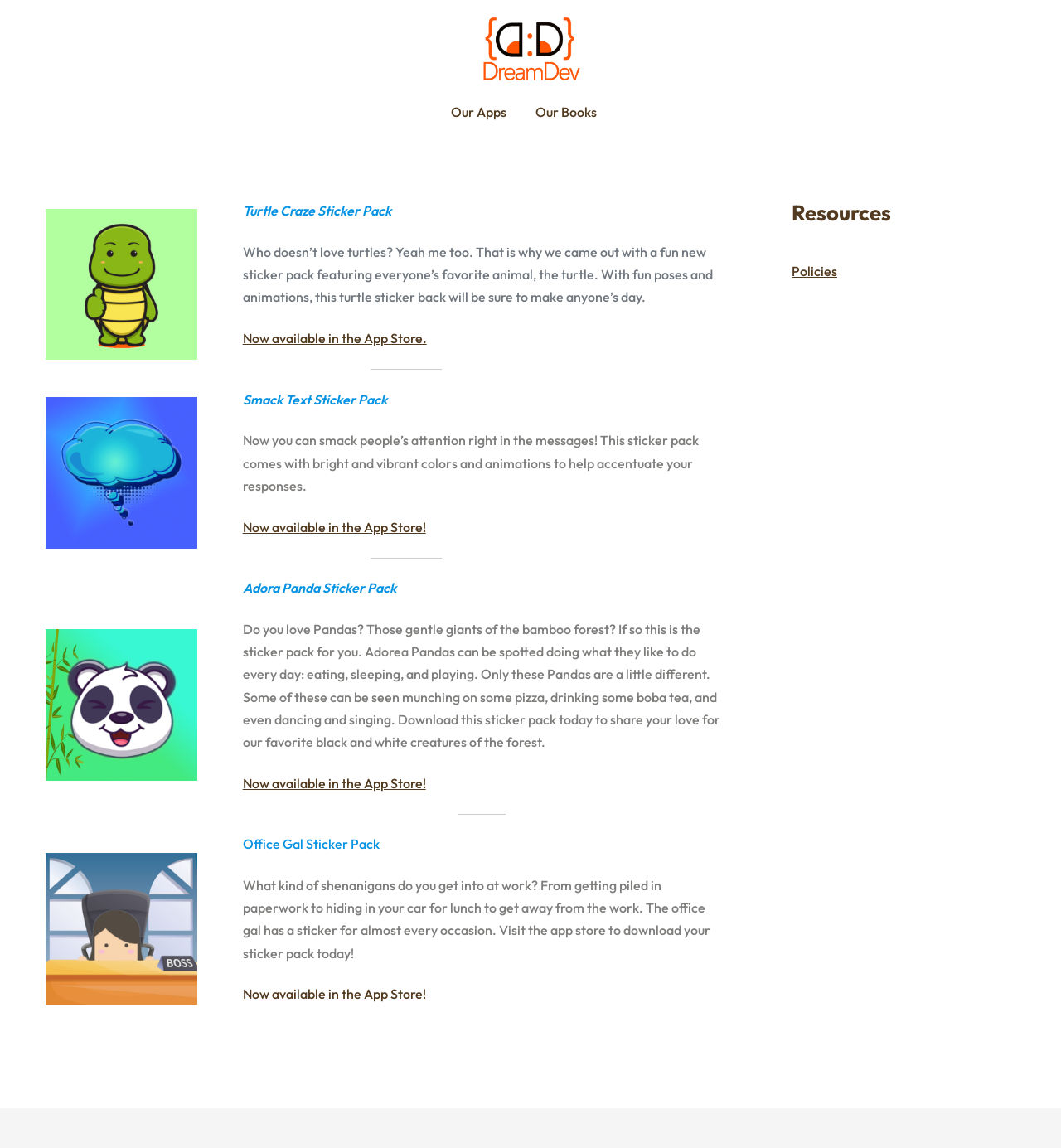Describe all the significant parts and information present on the webpage.

The webpage is about Dream Development's sticker packs, featuring various fun and colorful stickers. At the top, there is a navigation menu with links to "Our Apps" and "Our Books". Below the navigation menu, there is a logo of Dream Dev, which is an image.

The main content of the webpage is divided into sections, each featuring a different sticker pack. The first section is about the "Turtle Craze Sticker Pack", which includes a figure of a turtle and a brief description of the pack. Below the description, there is a link to download the pack from the App Store.

The next section is about the "Smack Text Sticker Pack", which also includes a figure and a description of the pack. This section is separated from the previous one by a horizontal separator. Below the description, there is a link to download the pack from the App Store.

The webpage continues to feature more sticker packs, including "Adora Panda Sticker Pack" and "Office Gal Sticker Pack", each with its own figure, description, and download link. The sections are separated by horizontal separators.

On the right side of the webpage, there is a complementary section with a heading "Resources" and a link to "Policies".